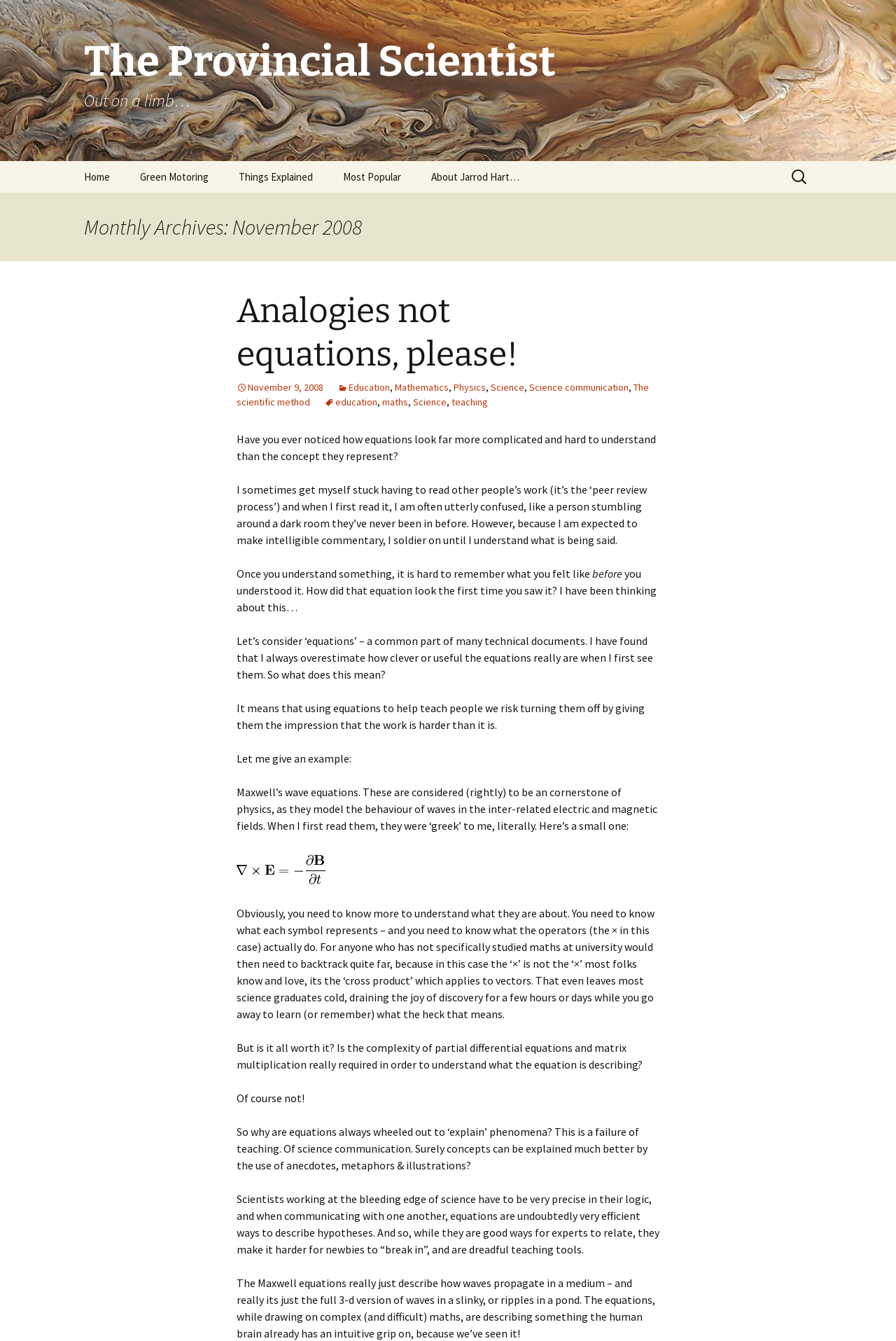Please identify the bounding box coordinates for the region that you need to click to follow this instruction: "Search for something".

[0.88, 0.121, 0.906, 0.143]